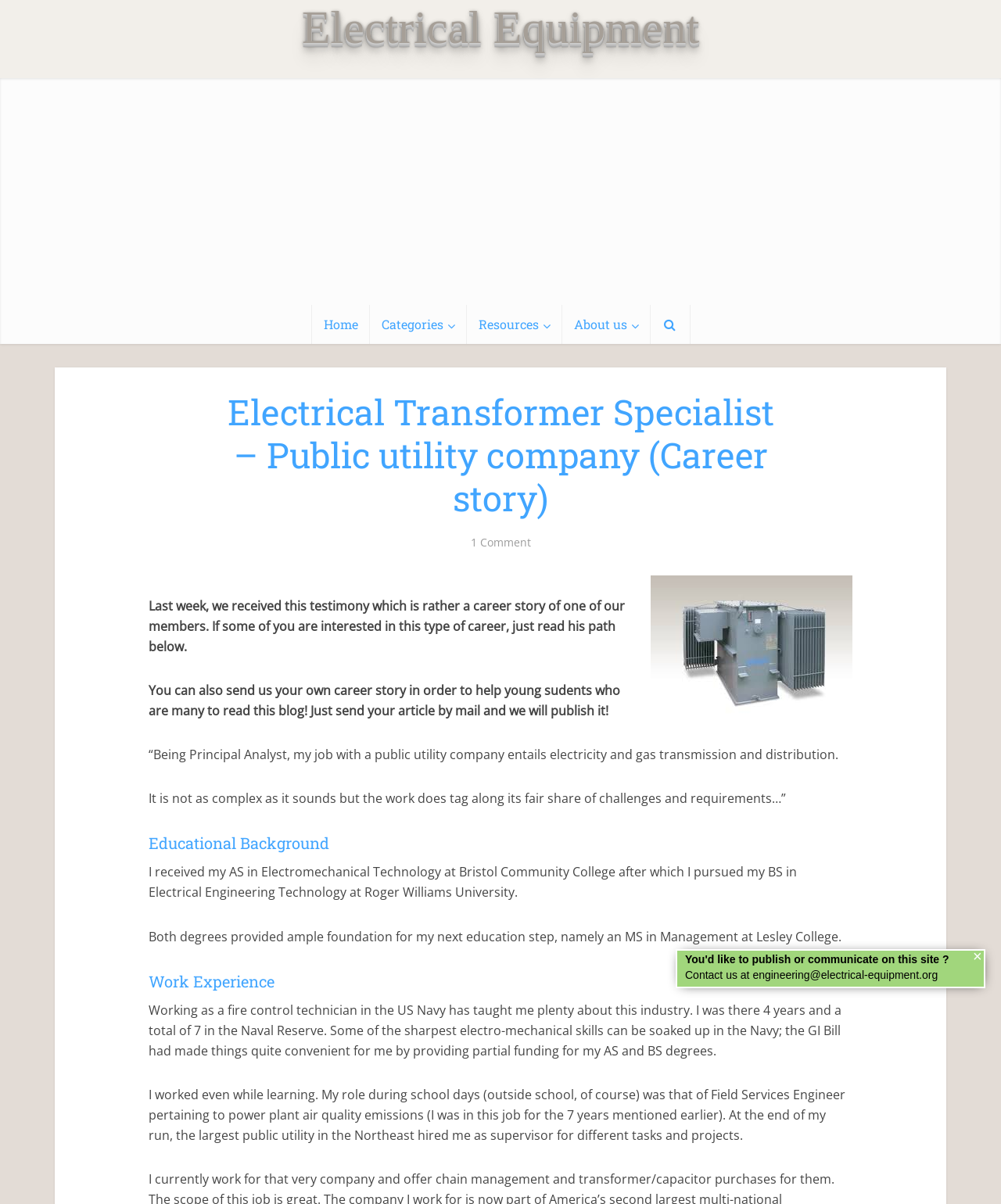What is the name of the college where the person received their BS degree?
Look at the image and respond with a one-word or short-phrase answer.

Roger Williams University